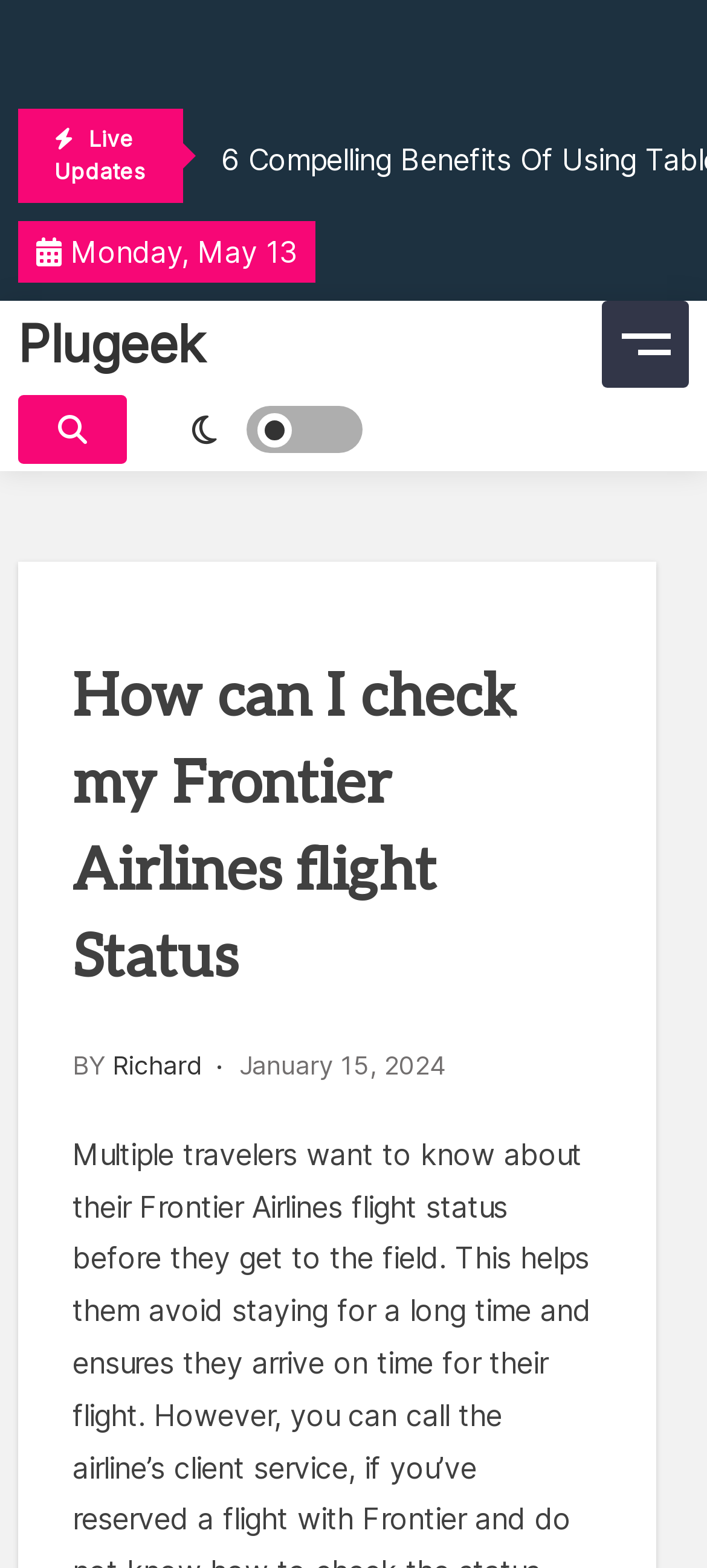Based on the provided description, "January 15, 2024", find the bounding box of the corresponding UI element in the screenshot.

[0.338, 0.669, 0.631, 0.689]